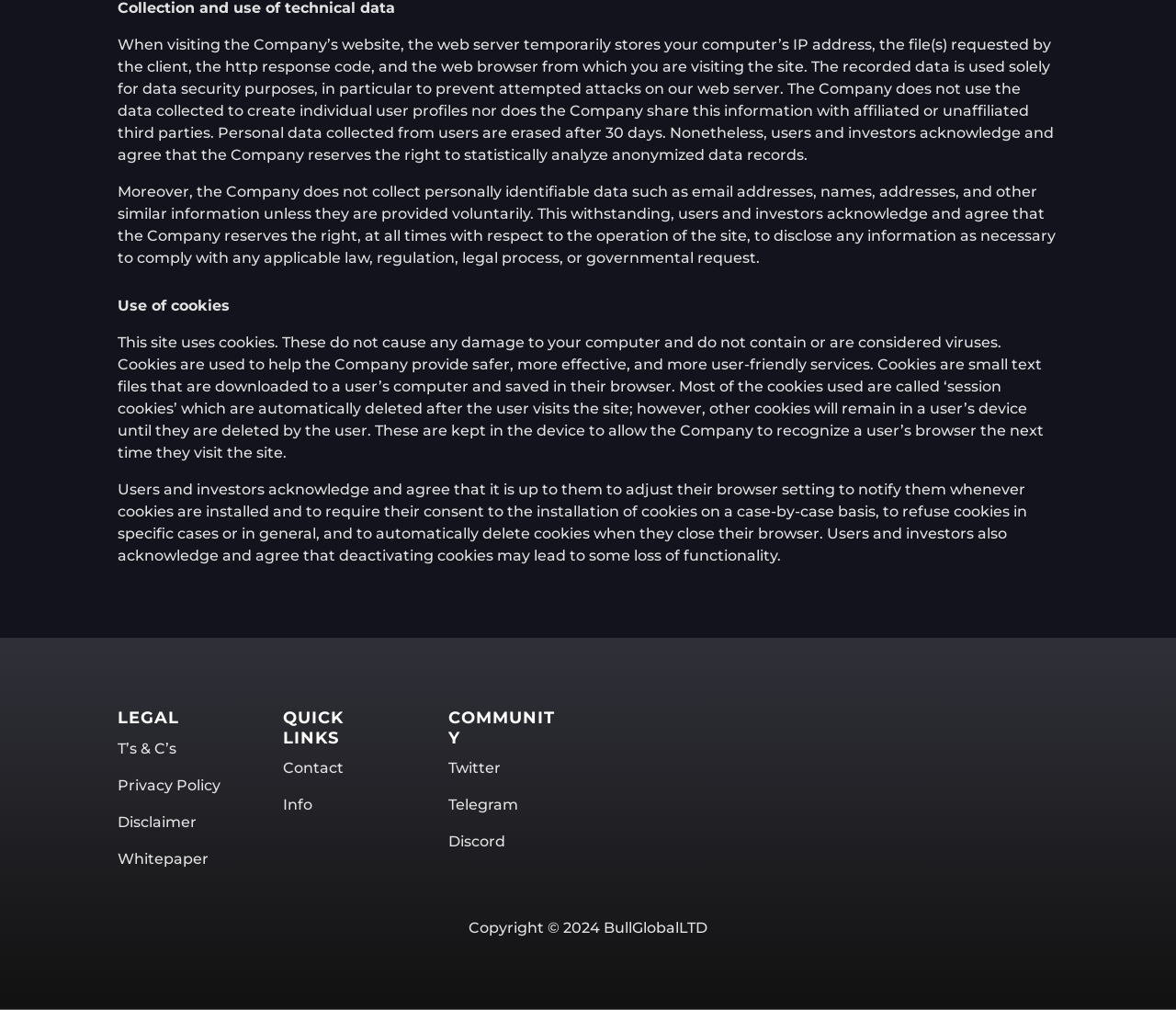Respond to the following question using a concise word or phrase: 
How long is personal data collected from users kept?

30 days